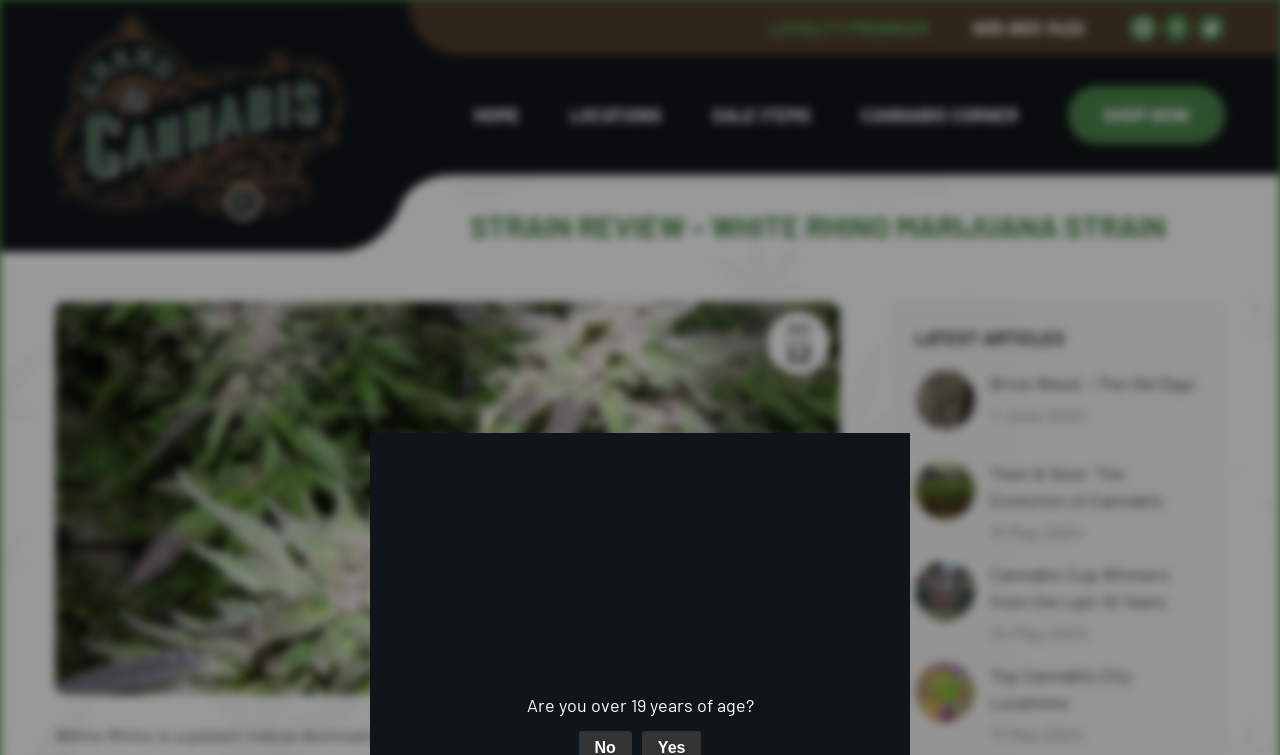Determine the main headline from the webpage and extract its text.

STRAIN REVIEW – WHITE RHINO MARIJUANA STRAIN